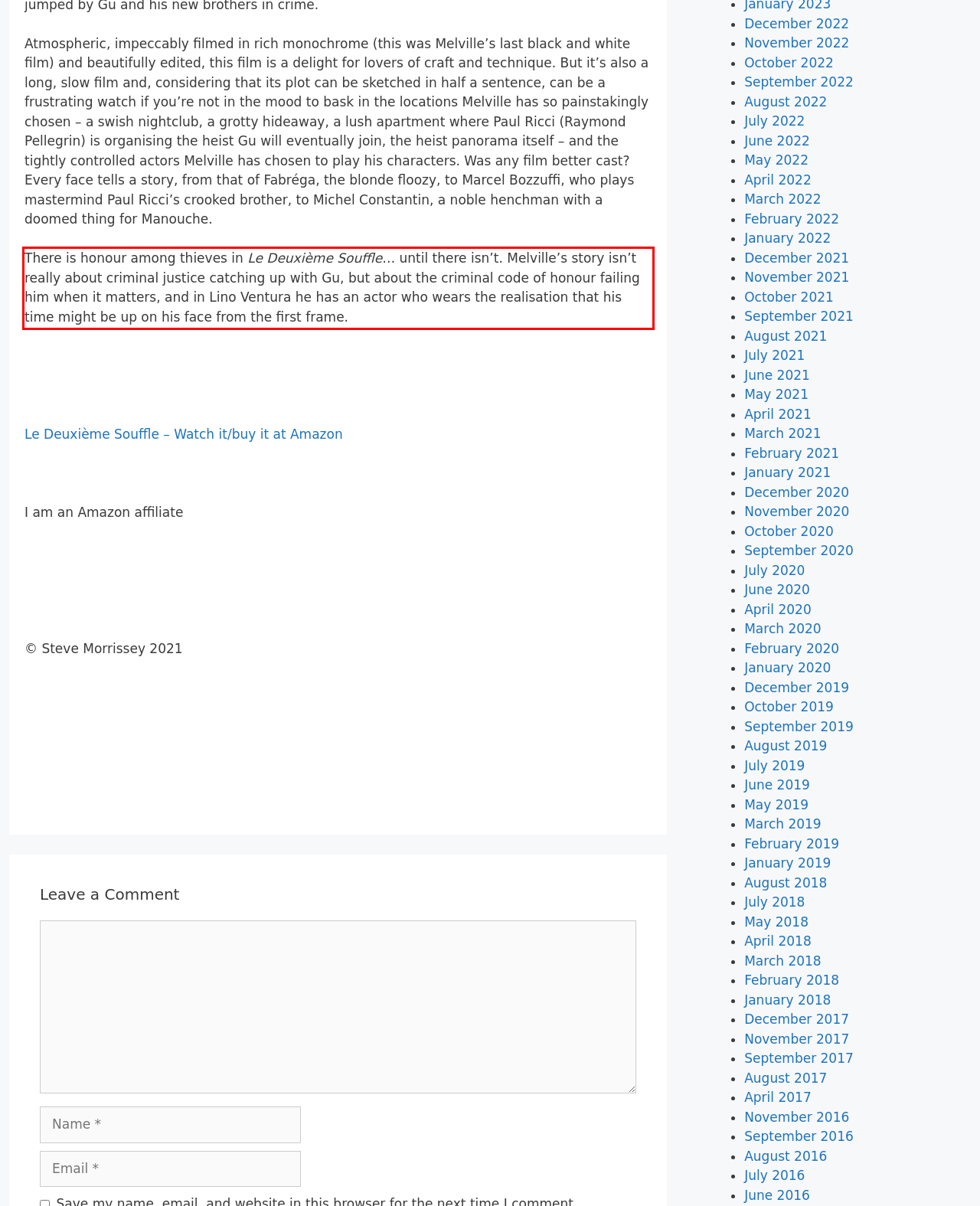You are provided with a screenshot of a webpage that includes a red bounding box. Extract and generate the text content found within the red bounding box.

There is honour among thieves in Le Deuxième Souffle… until there isn’t. Melville’s story isn’t really about criminal justice catching up with Gu, but about the criminal code of honour failing him when it matters, and in Lino Ventura he has an actor who wears the realisation that his time might be up on his face from the first frame.